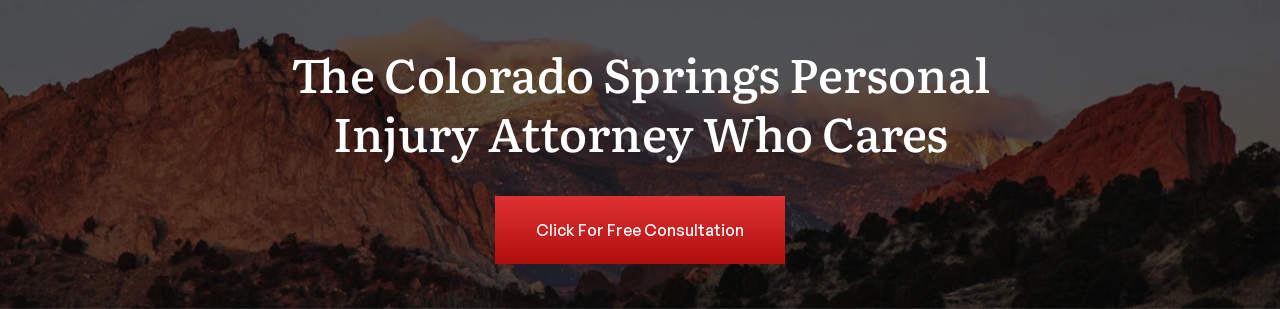What is the emphasized quality of the personal injury attorney?
Please provide a detailed and comprehensive answer to the question.

The caption highlights the message 'The Colorado Springs Personal Injury Attorney Who Cares', which emphasizes the attorney's compassion and commitment to their clients, showcasing their dedication to providing support to those in need.